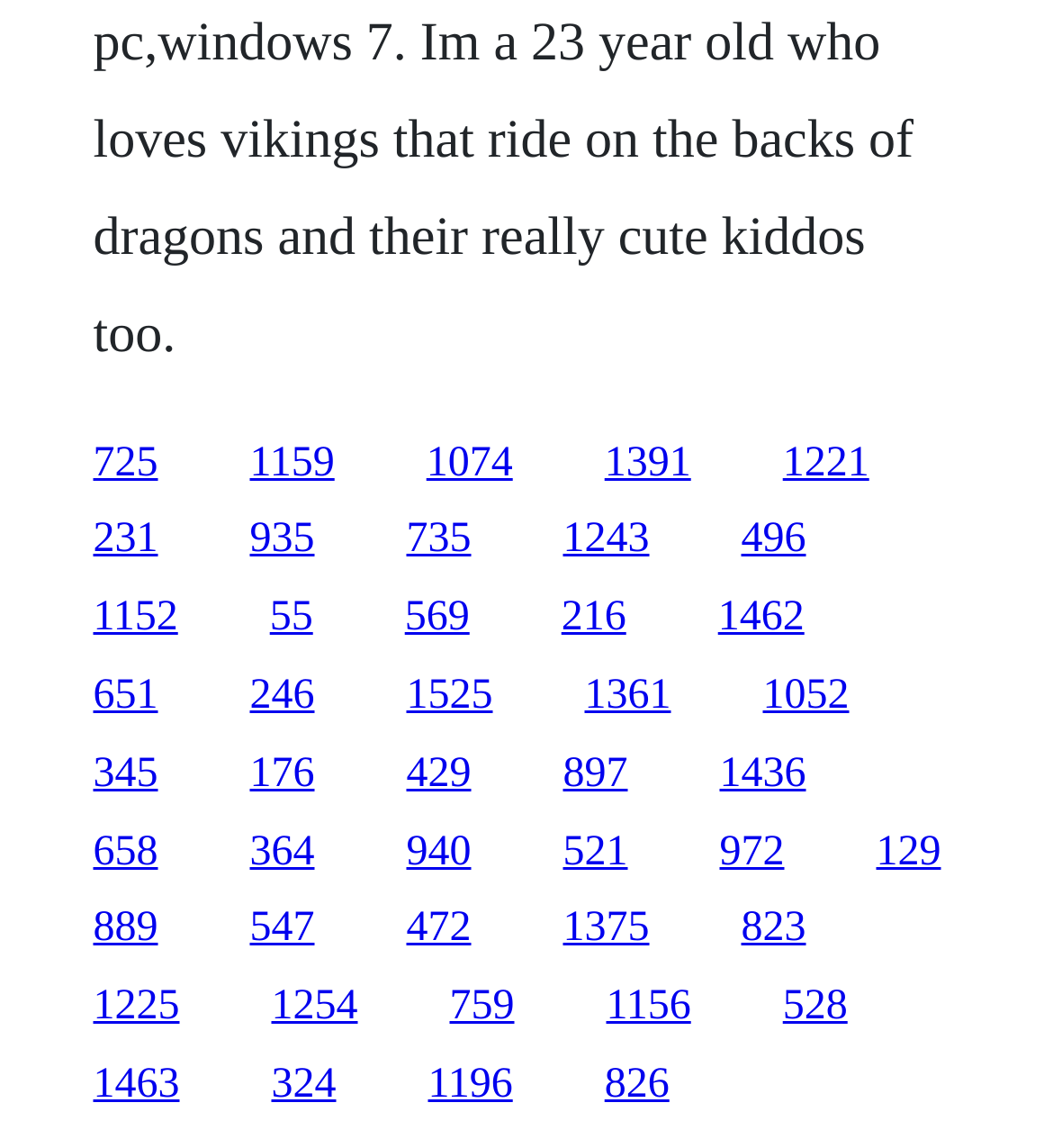Provide a single word or phrase to answer the given question: 
Is the topmost link at the very top of the webpage?

Yes